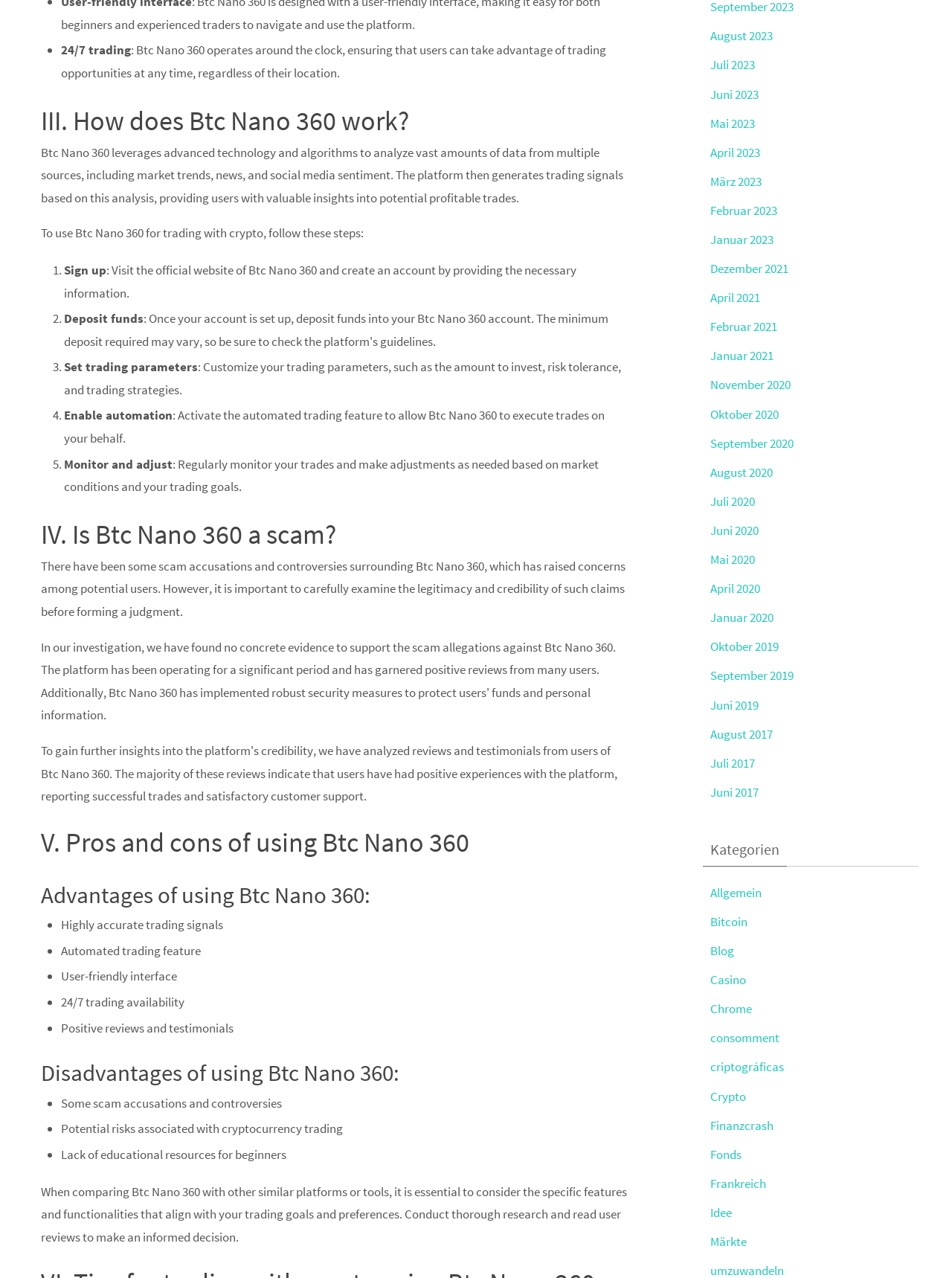Pinpoint the bounding box coordinates of the clickable element needed to complete the instruction: "Read 'How does Btc Nano 360 work?'". The coordinates should be provided as four float numbers between 0 and 1: [left, top, right, bottom].

[0.043, 0.079, 0.66, 0.11]